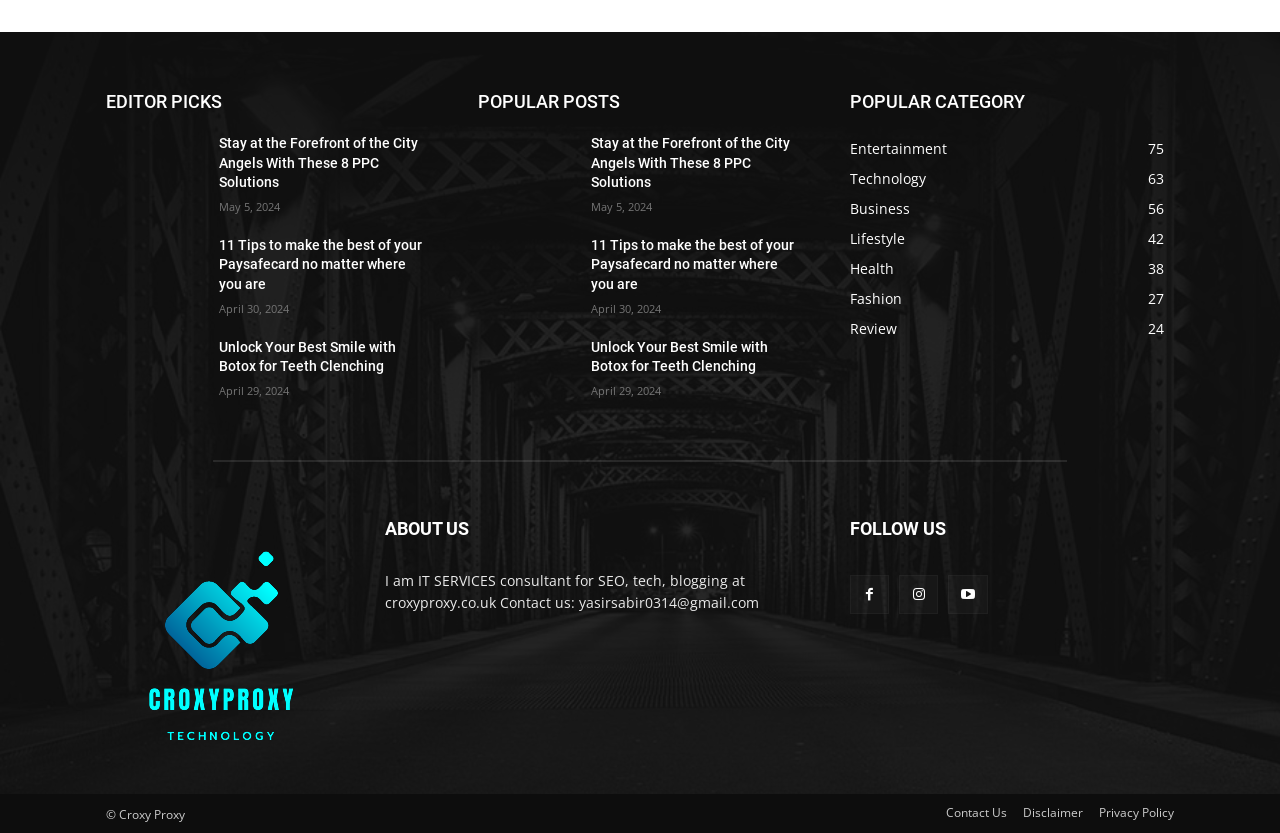Find the bounding box coordinates corresponding to the UI element with the description: "Privacy Policy". The coordinates should be formatted as [left, top, right, bottom], with values as floats between 0 and 1.

[0.859, 0.965, 0.917, 0.985]